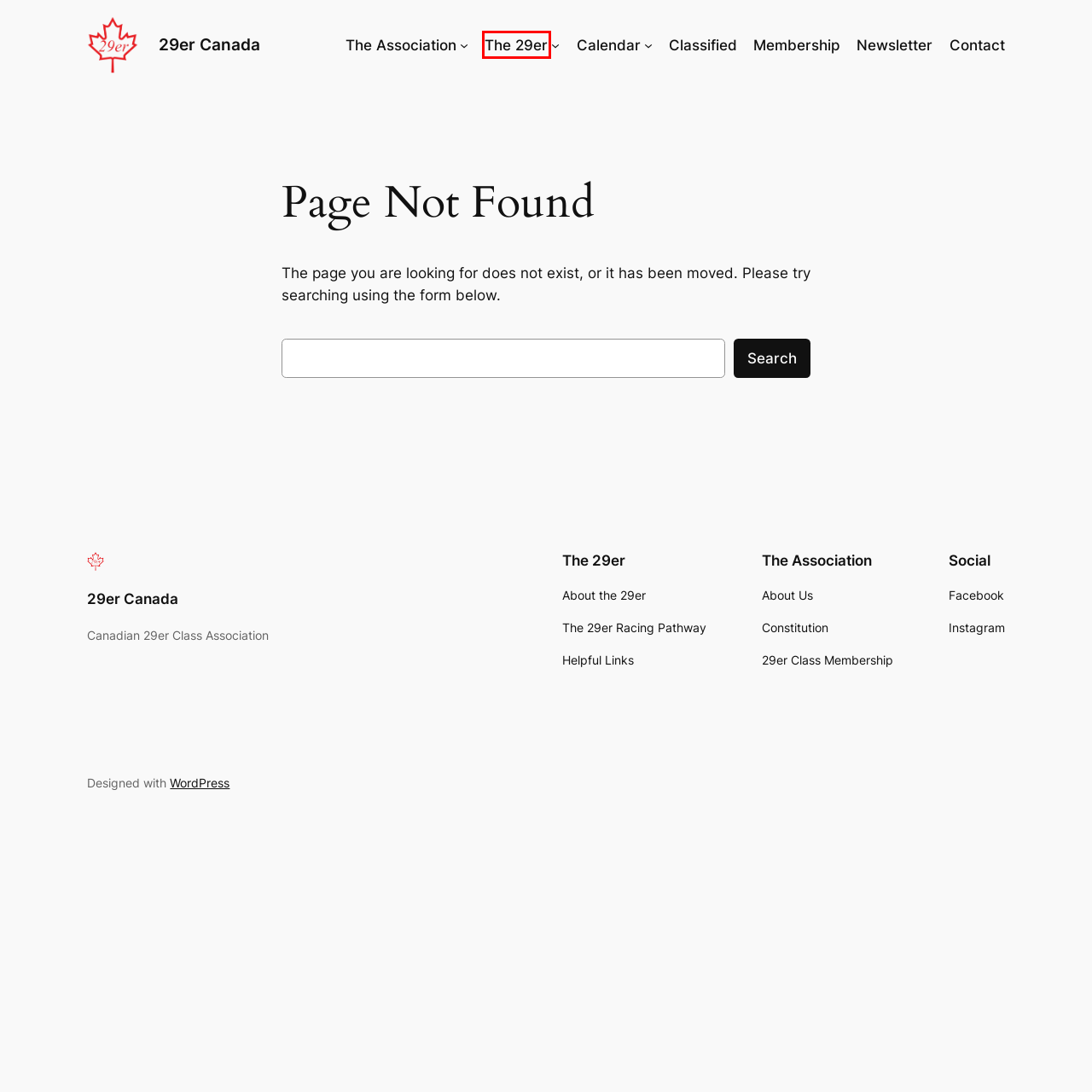Look at the screenshot of the webpage and find the element within the red bounding box. Choose the webpage description that best fits the new webpage that will appear after clicking the element. Here are the candidates:
A. Helpful Links – 29er Canada
B. Constitution – 29er Canada
C. Classified – 29er Canada
D. Newsletter – 29er Canada
E. The Canadian 29er Class Association – 29er Canada
F. Blog Tool, Publishing Platform, and CMS – WordPress.org
G. About the 29er – 29er Canada
H. 29er Canada – Canadian 29er Class Association

G